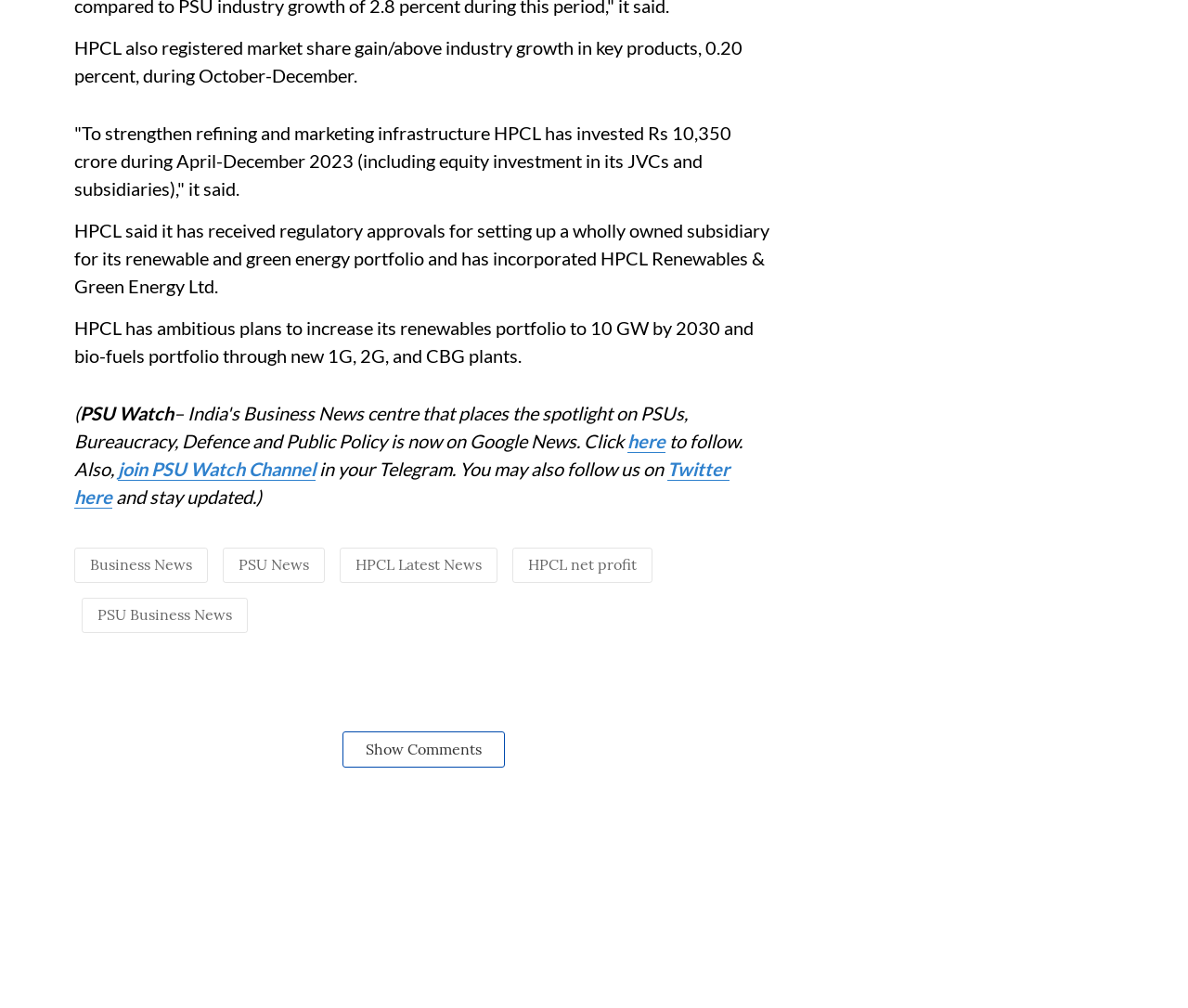Highlight the bounding box coordinates of the element you need to click to perform the following instruction: "Click to view HPCL Latest News."

[0.299, 0.551, 0.405, 0.569]